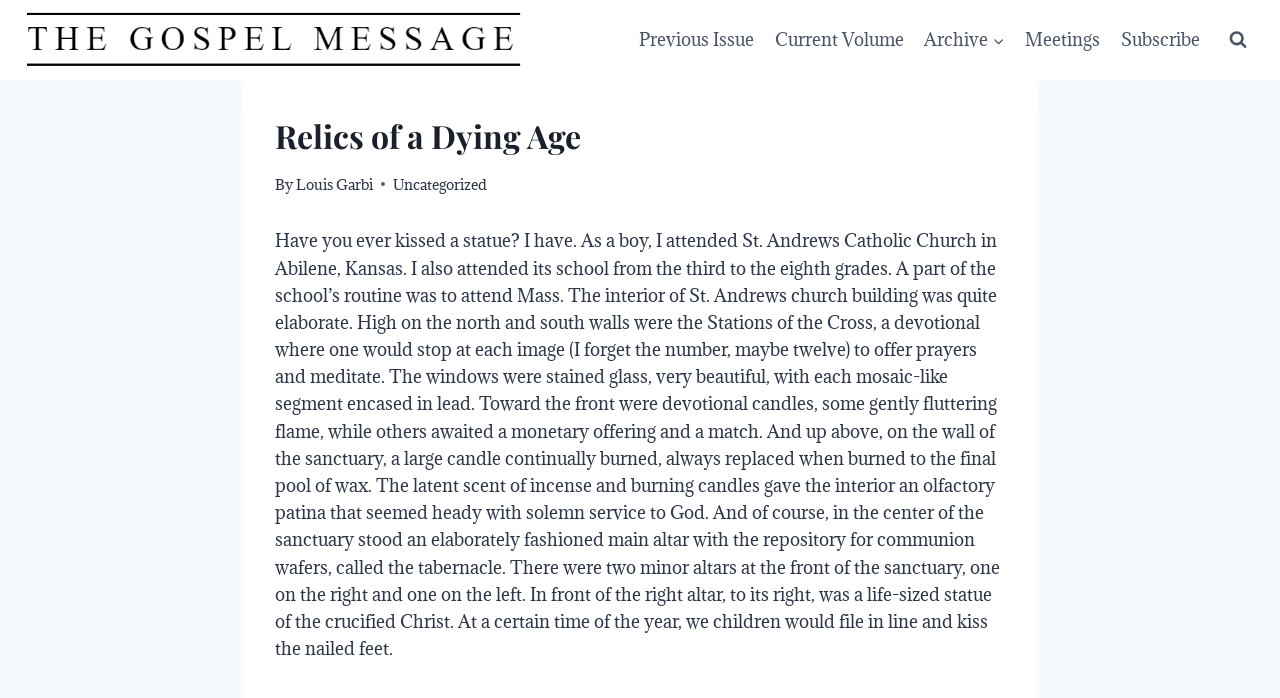Find and generate the main title of the webpage.

Relics of a Dying Age